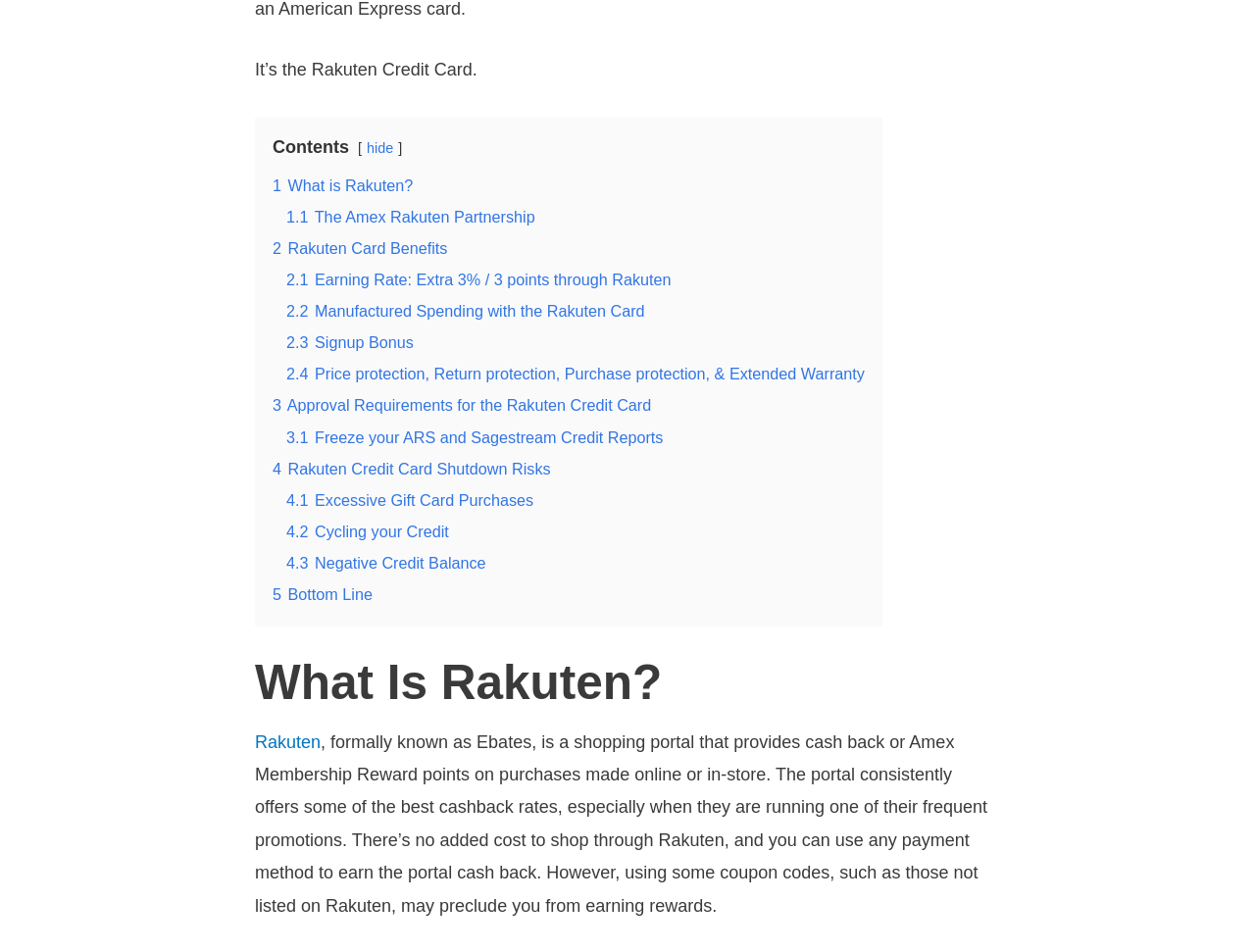Locate the bounding box coordinates of the element that should be clicked to fulfill the instruction: "Click 'hide'".

[0.292, 0.148, 0.313, 0.164]